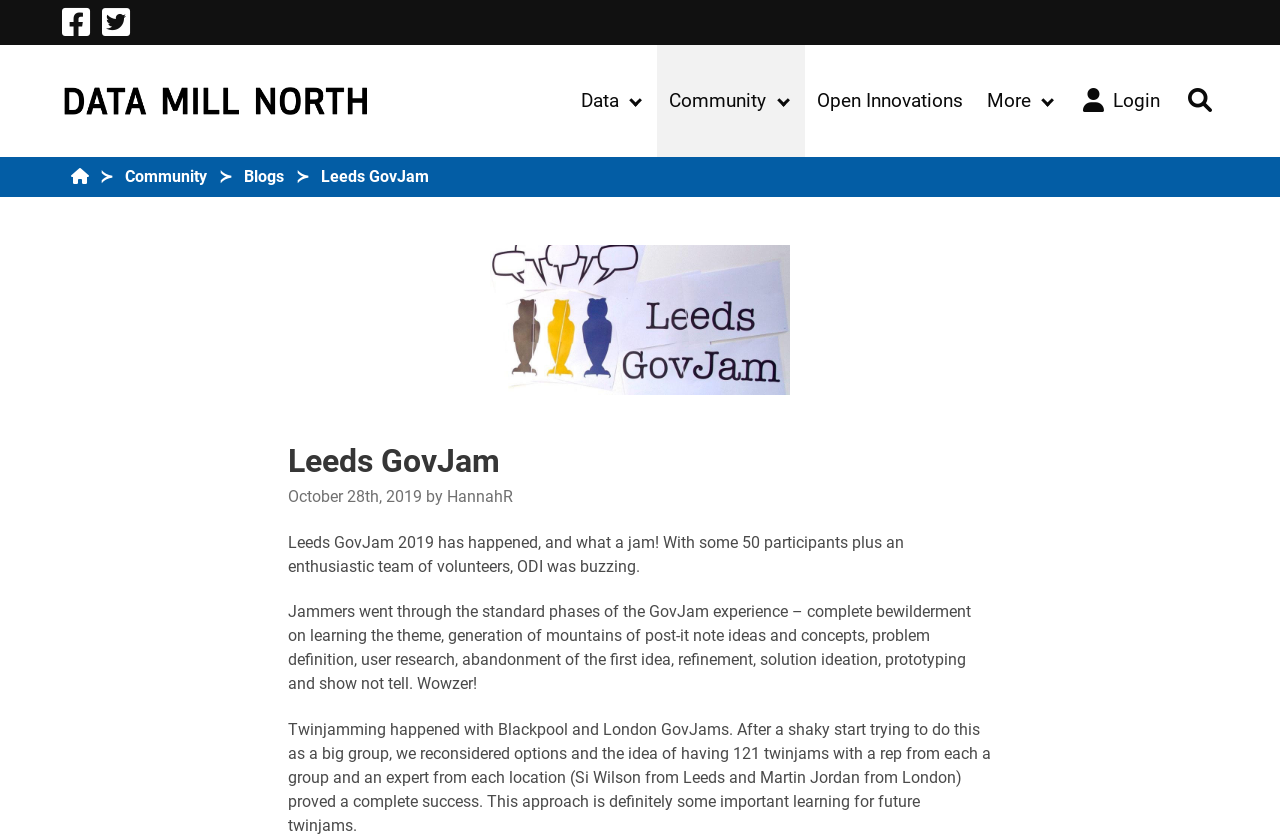Kindly determine the bounding box coordinates for the area that needs to be clicked to execute this instruction: "Login".

[0.835, 0.054, 0.916, 0.188]